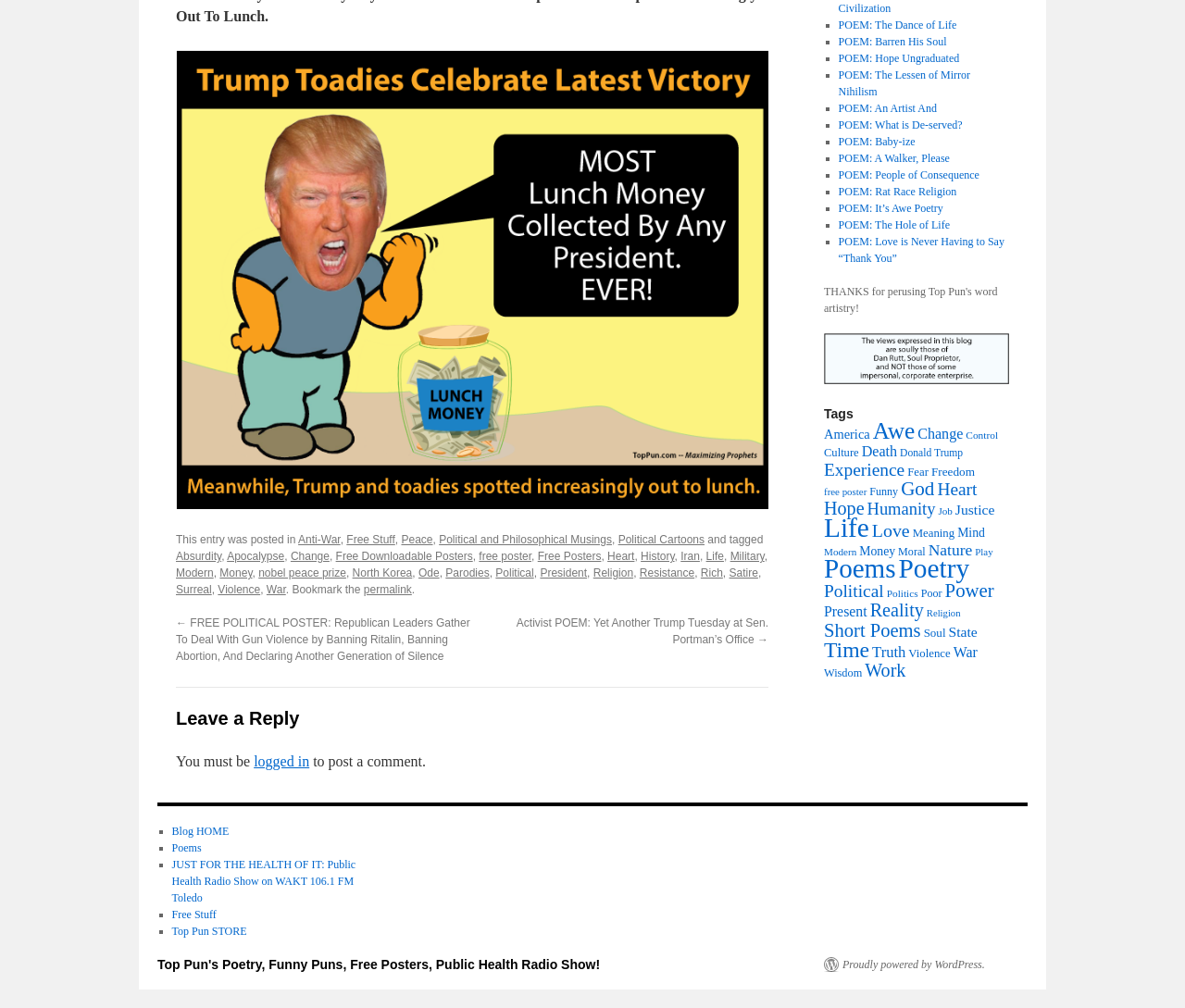Given the description "free poster", provide the bounding box coordinates of the corresponding UI element.

[0.404, 0.546, 0.448, 0.558]